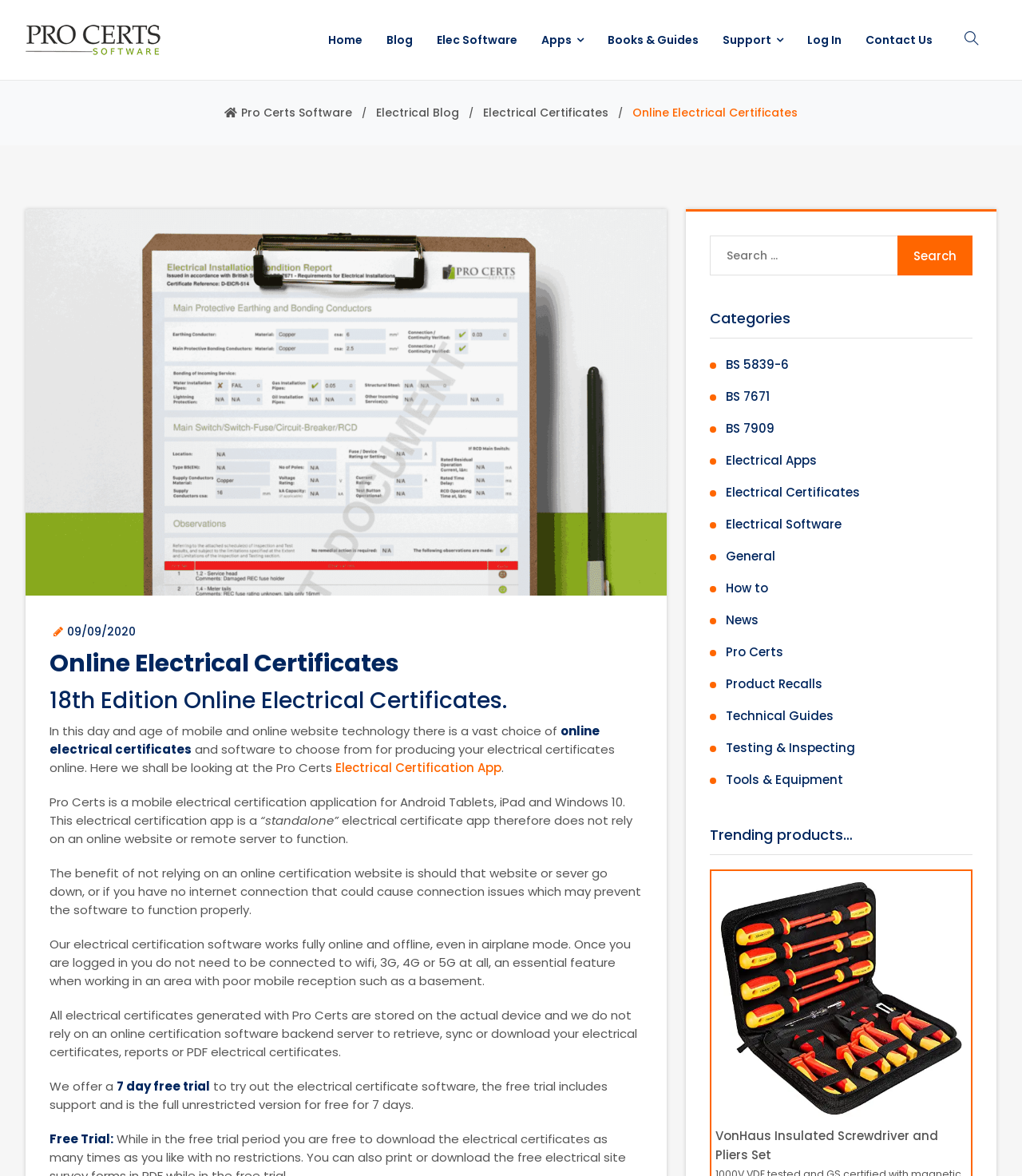Find the bounding box coordinates of the clickable area that will achieve the following instruction: "Search for something".

[0.694, 0.2, 0.952, 0.234]